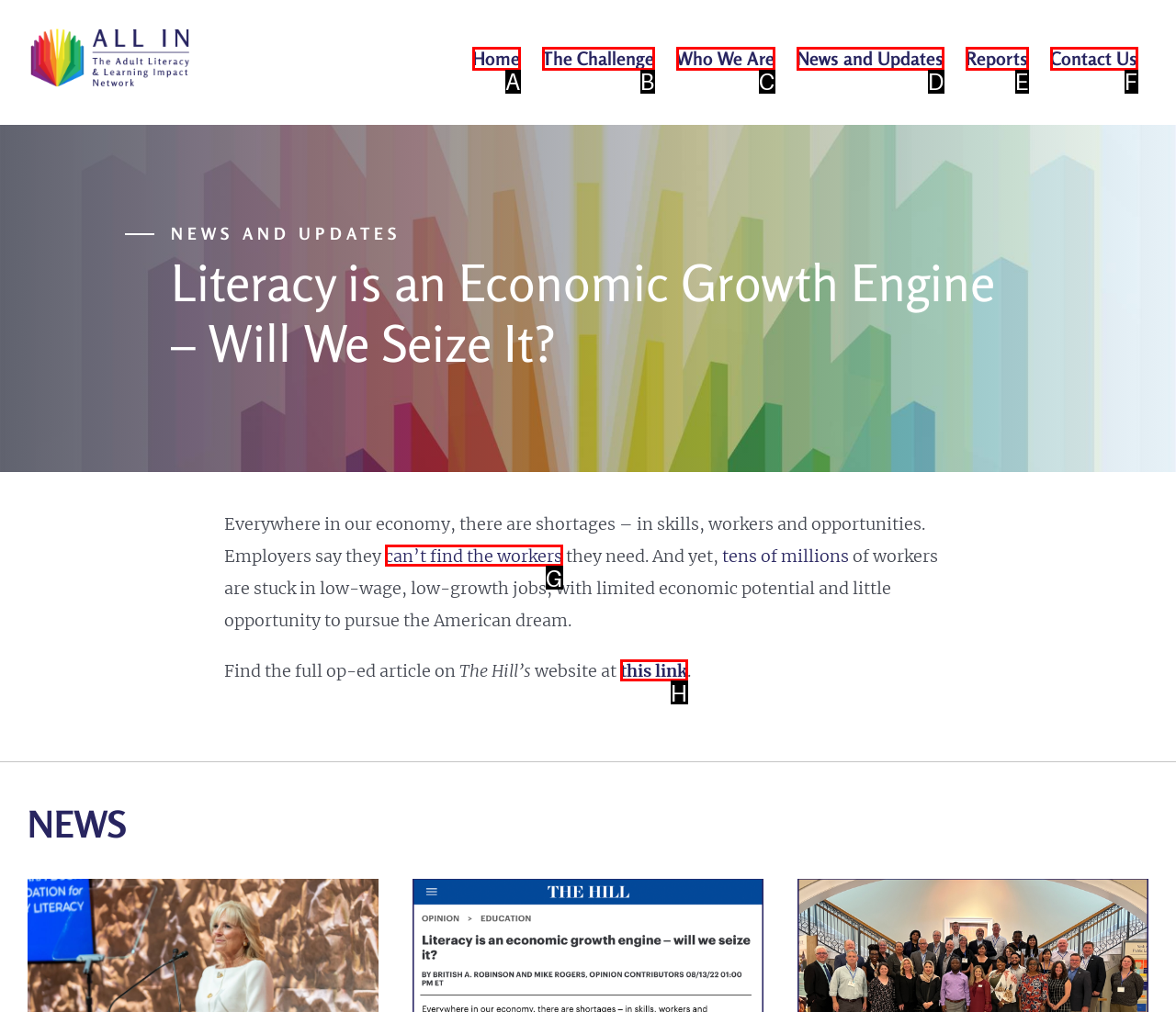Point out the option that aligns with the description: can’t find the workers
Provide the letter of the corresponding choice directly.

G